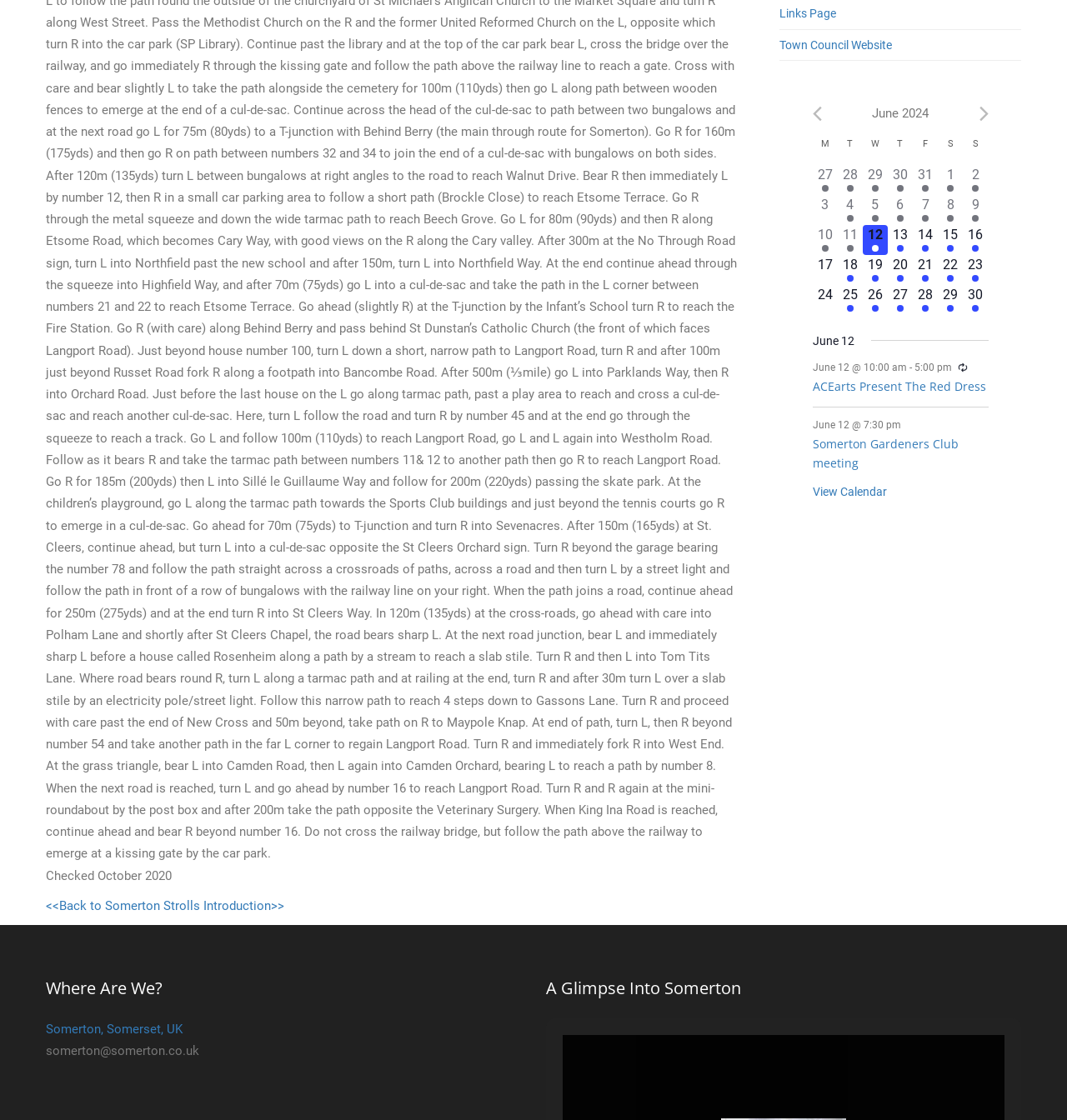Find the bounding box coordinates for the element described here: "<<Back to Somerton Strolls Introduction>>".

[0.043, 0.802, 0.266, 0.815]